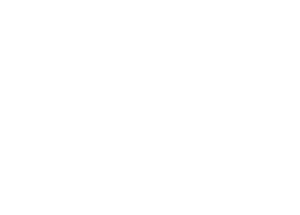Respond with a single word or phrase to the following question: What themes are often reflected in the artist's creations?

Identity and culture